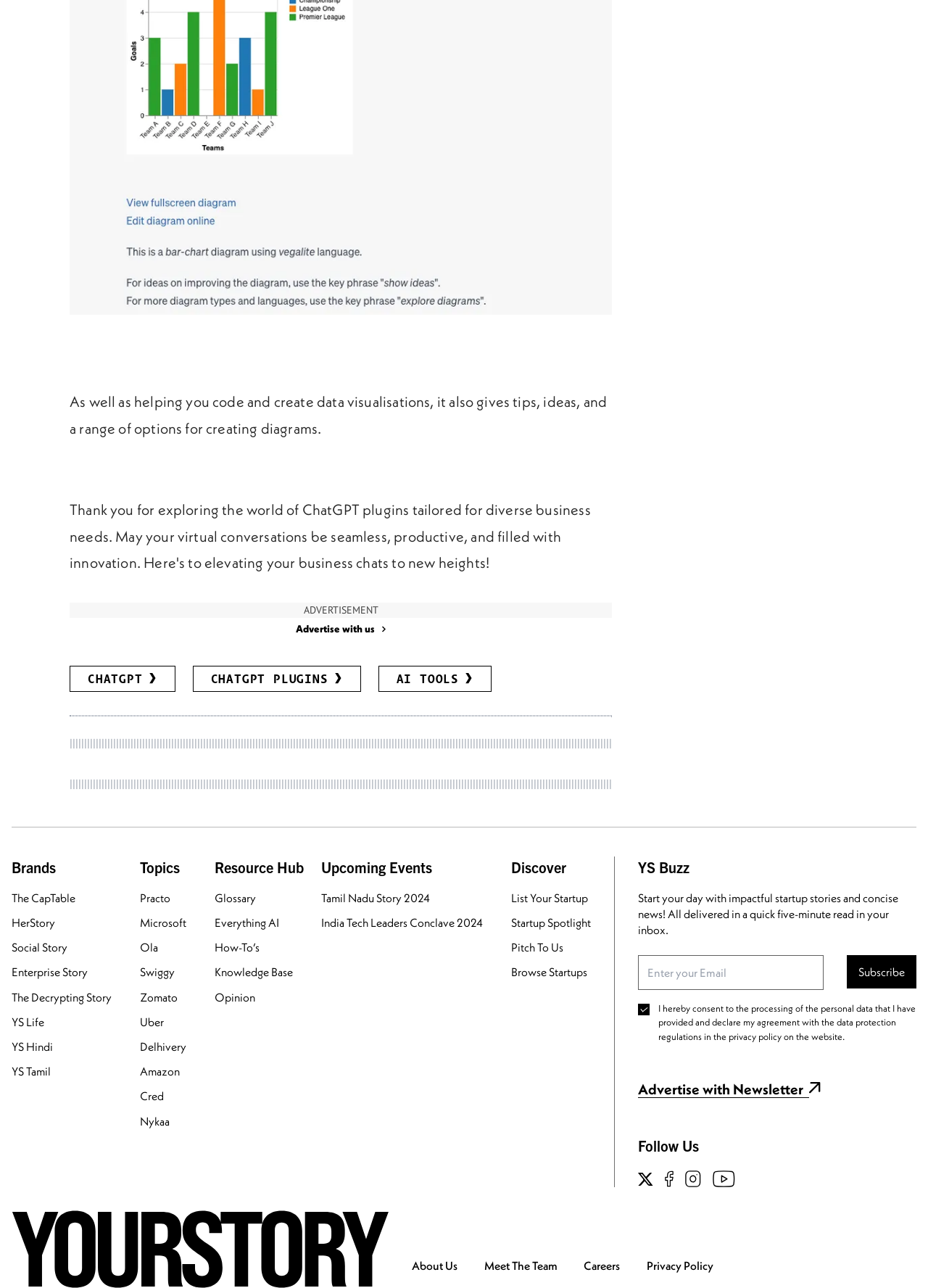What is the 'YS Buzz' section about?
Please give a detailed and thorough answer to the question, covering all relevant points.

The 'YS Buzz' section on the webpage appears to be a newsletter subscription service that promises to deliver daily startup news and stories to its subscribers. The section has a brief description and a subscription form, indicating that it is designed to provide users with a quick and concise way to stay updated on startup news.